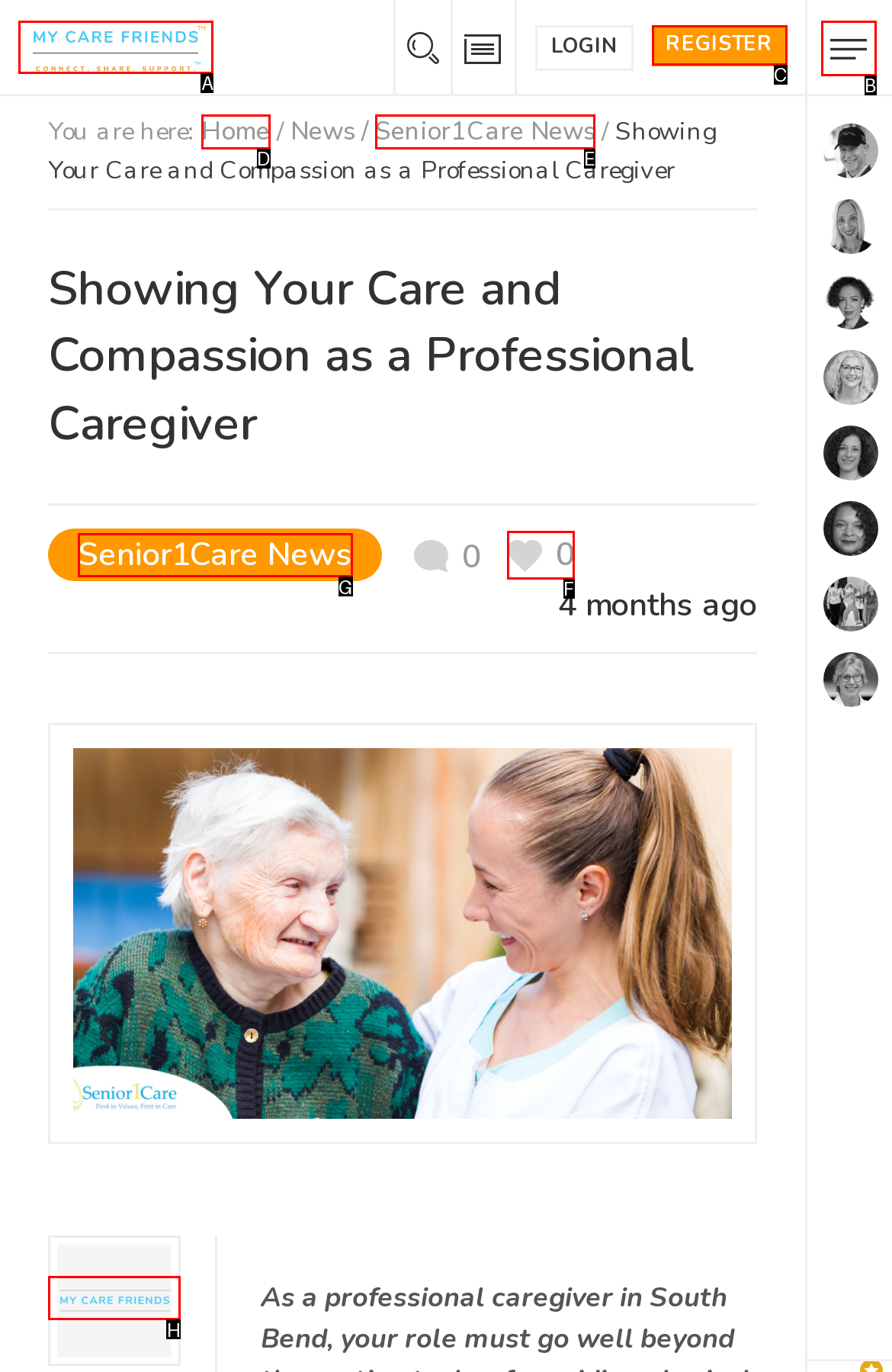To complete the task: Like the post, select the appropriate UI element to click. Respond with the letter of the correct option from the given choices.

F